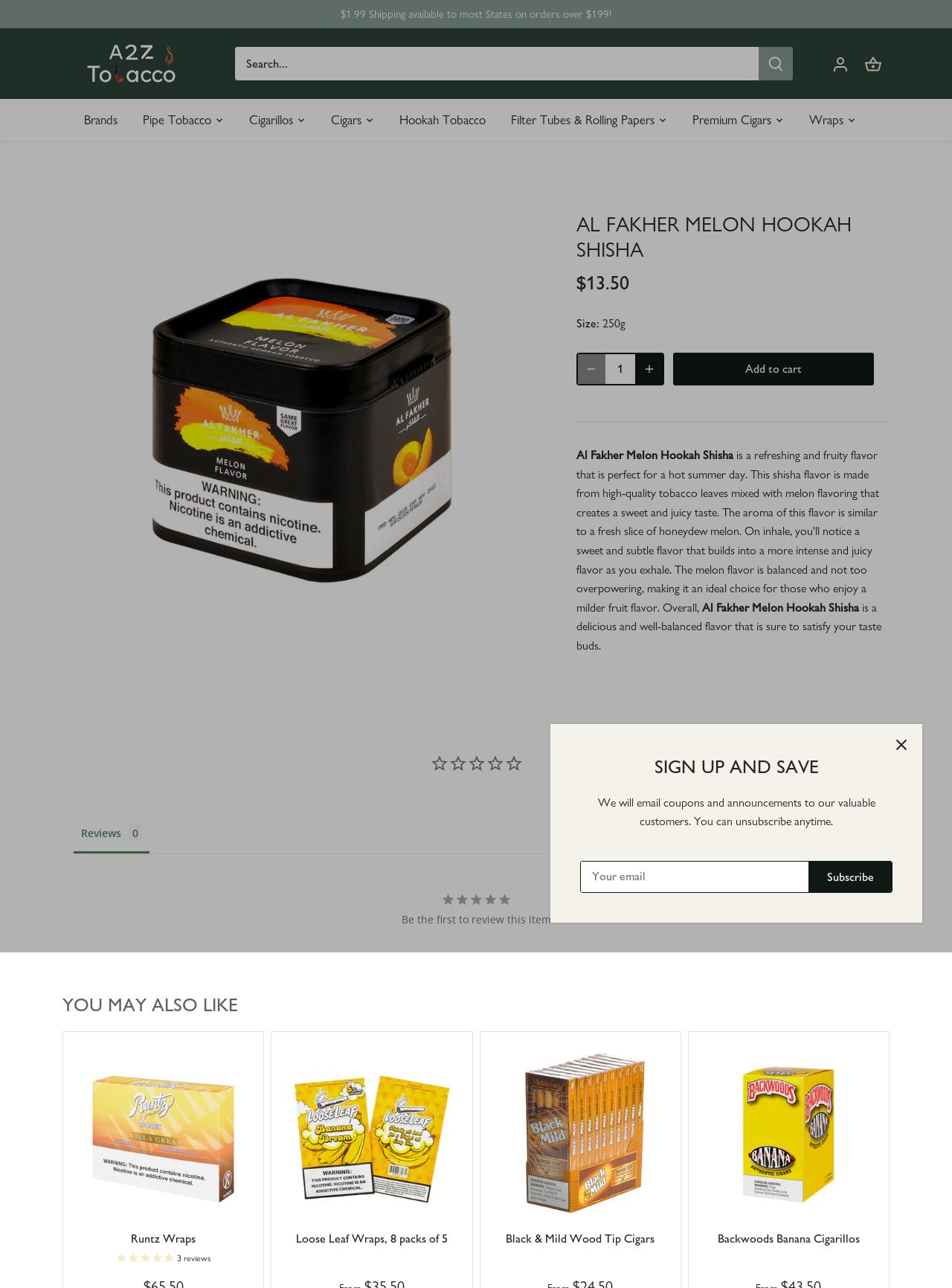What is the purpose of the 'Write a Review' button? Based on the image, give a response in one word or a short phrase.

To write a review